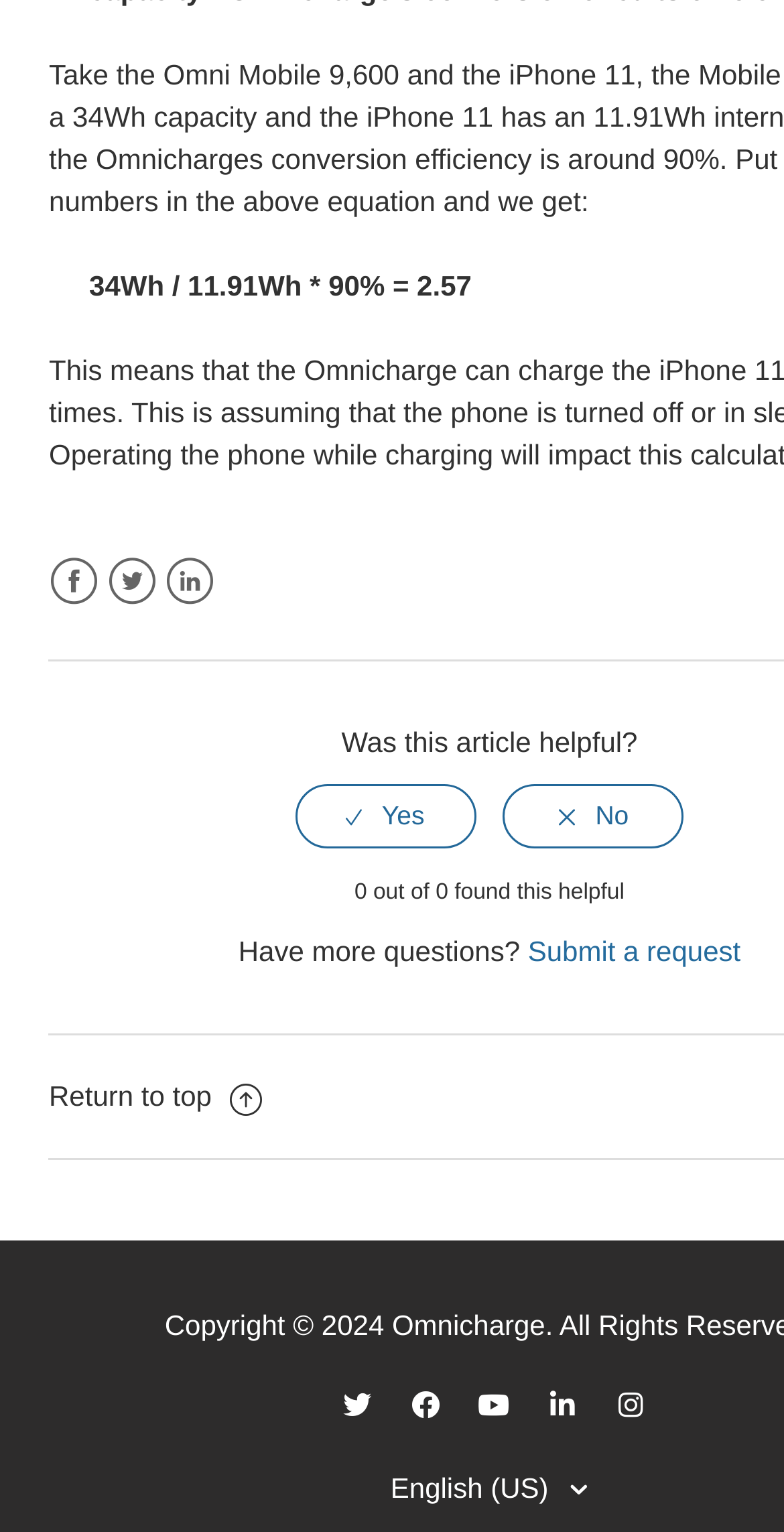How many people found this helpful?
Please answer the question with as much detail and depth as you can.

The number of people who found this helpful is shown in the StaticText element with the text '0 out of 0 found this helpful' at coordinates [0.452, 0.575, 0.797, 0.591].